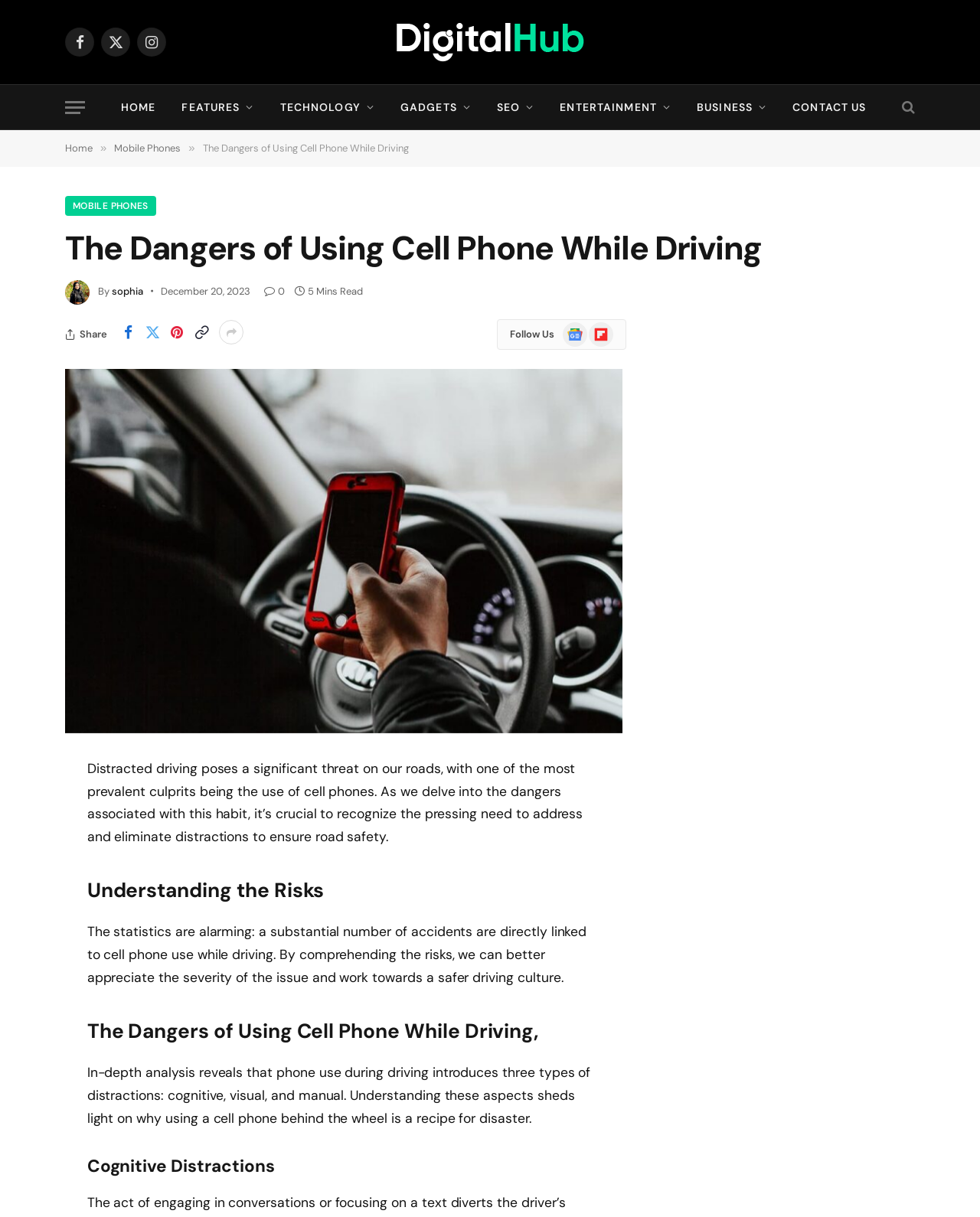Who wrote the article?
Provide a one-word or short-phrase answer based on the image.

Sophia